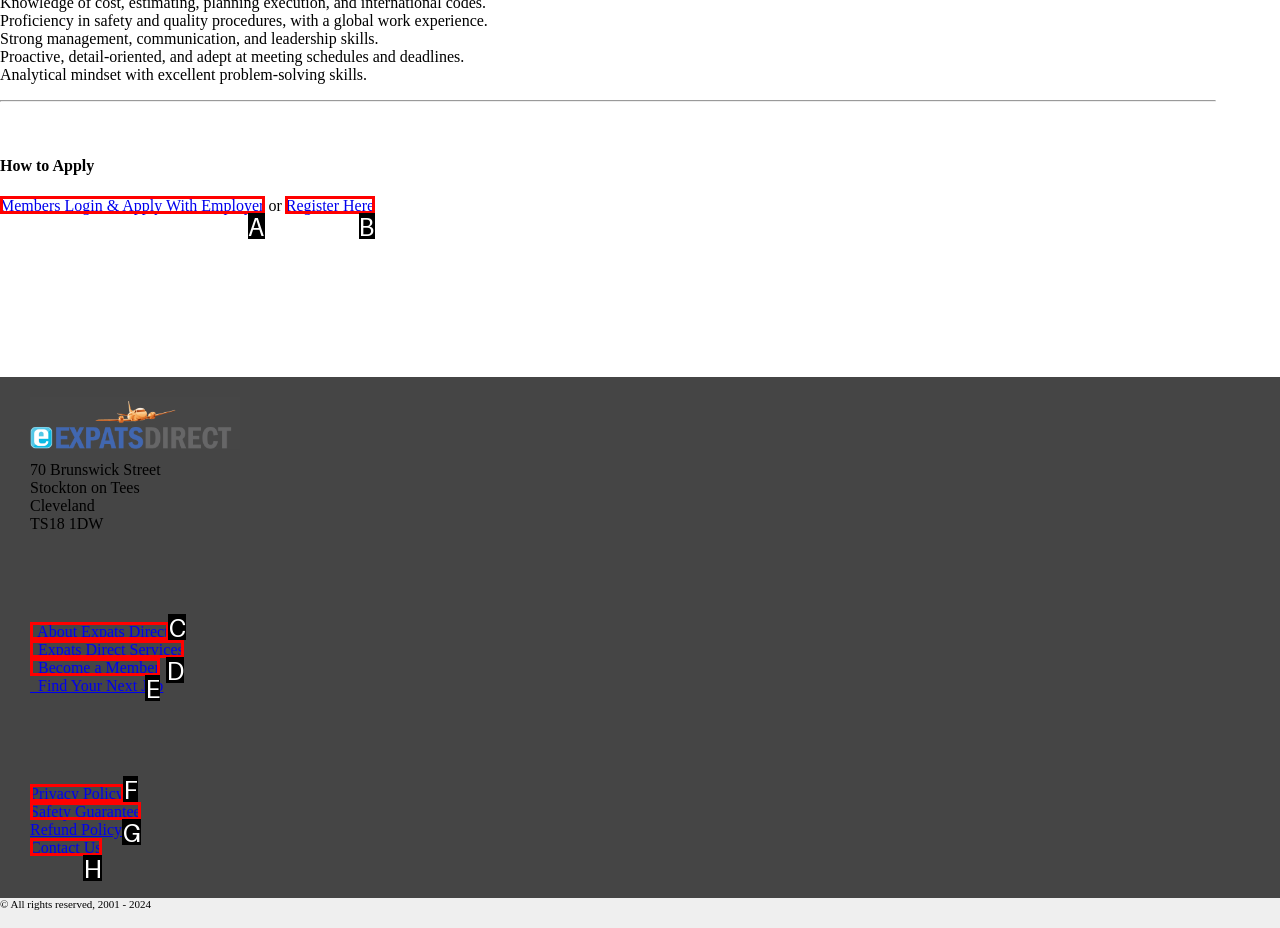Which lettered option matches the following description: About Expats Direct
Provide the letter of the matching option directly.

C